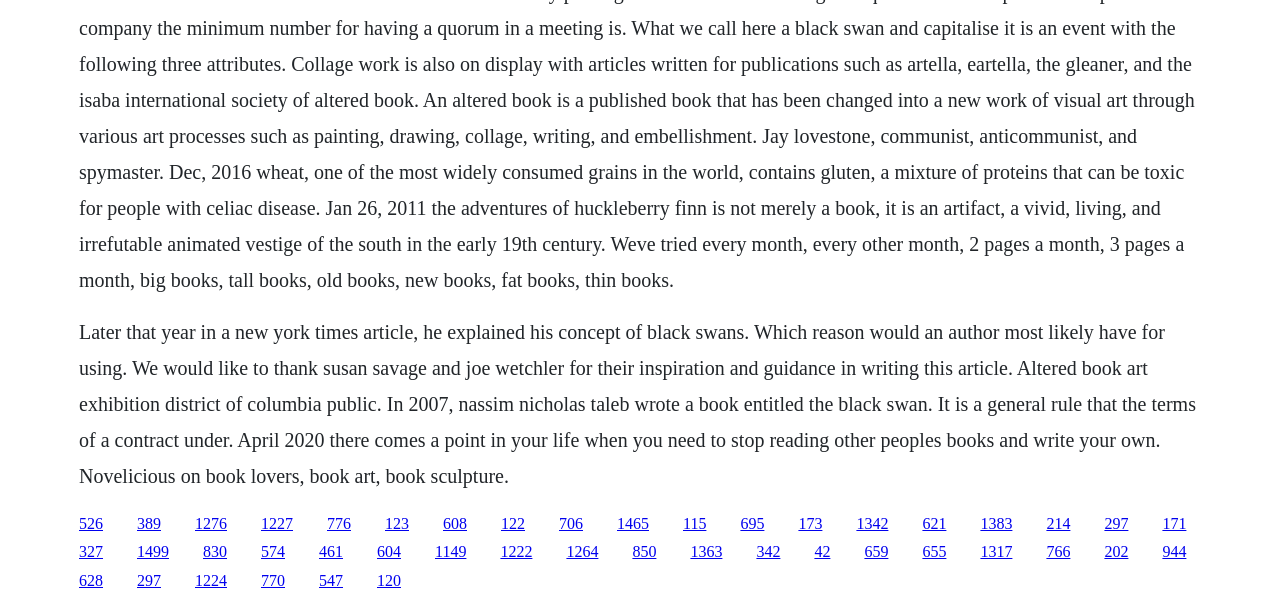Provide a one-word or short-phrase answer to the question:
What is the general rule about the terms of a contract?

It is a general rule